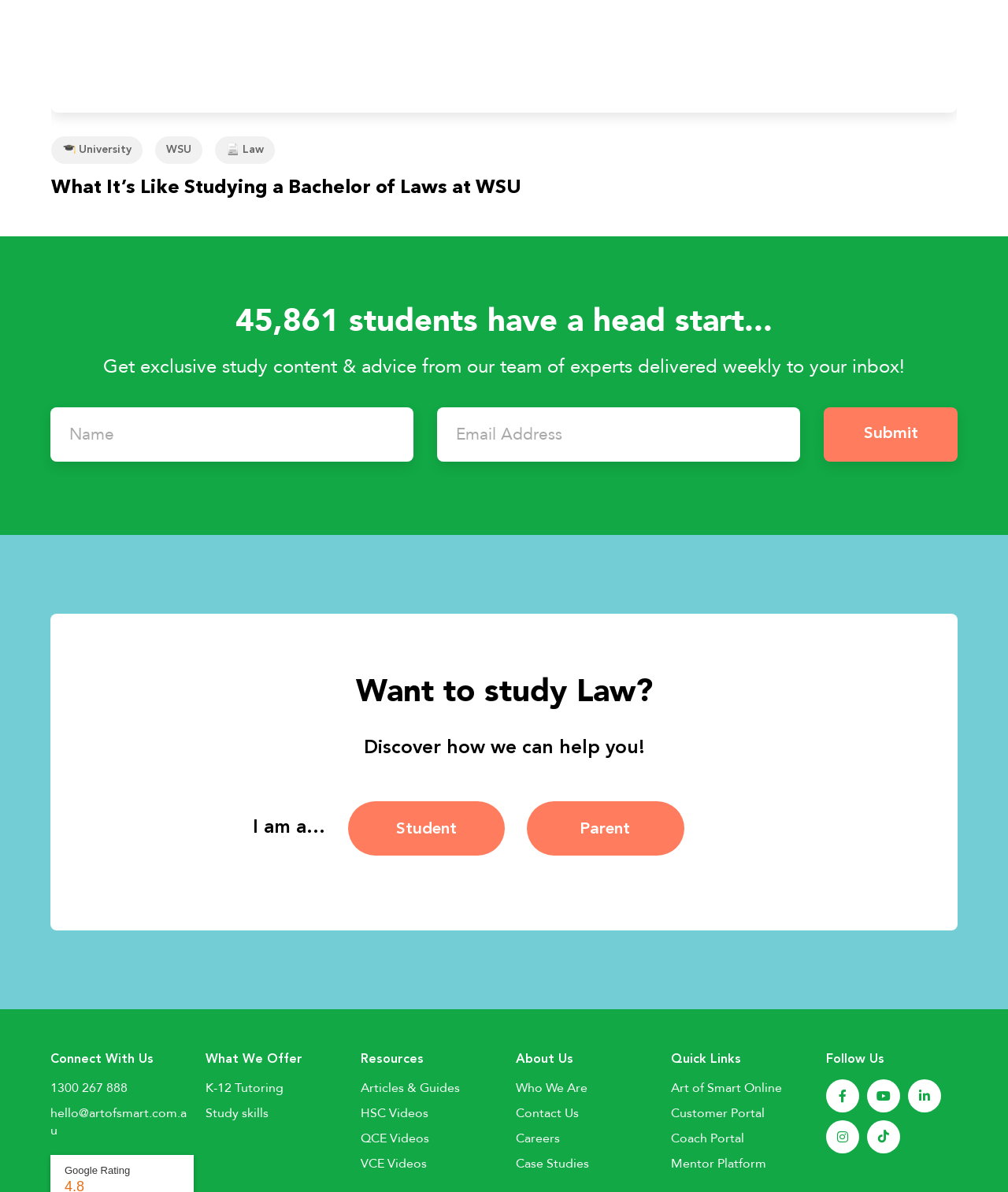Review the image closely and give a comprehensive answer to the question: What can users get by submitting their name and email address?

The webpage has a form that asks for users' names and email addresses, and promises to deliver 'exclusive study content & advice from our team of experts' to their inboxes.